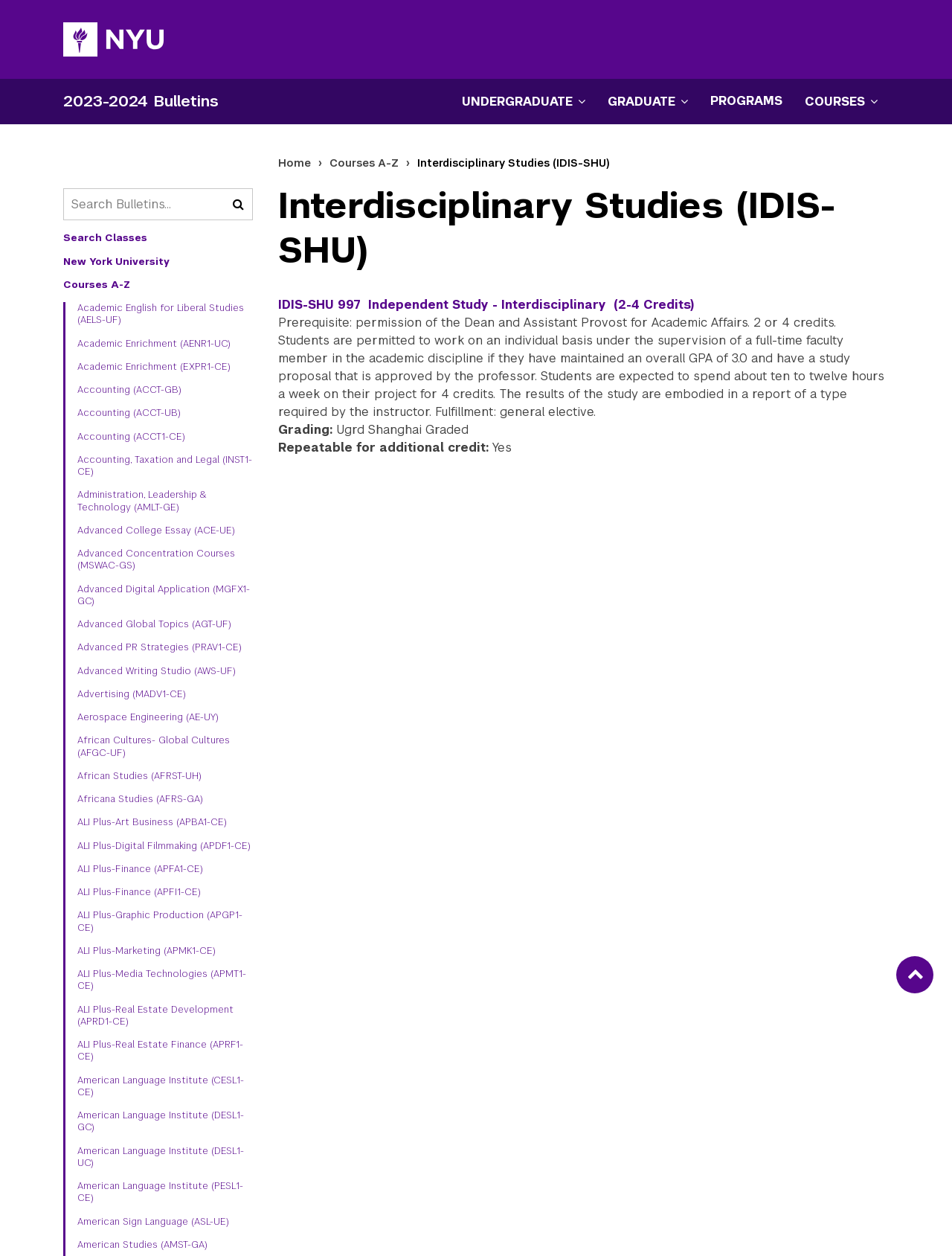Find the bounding box coordinates of the area that needs to be clicked in order to achieve the following instruction: "Go back to top". The coordinates should be specified as four float numbers between 0 and 1, i.e., [left, top, right, bottom].

[0.941, 0.761, 0.98, 0.791]